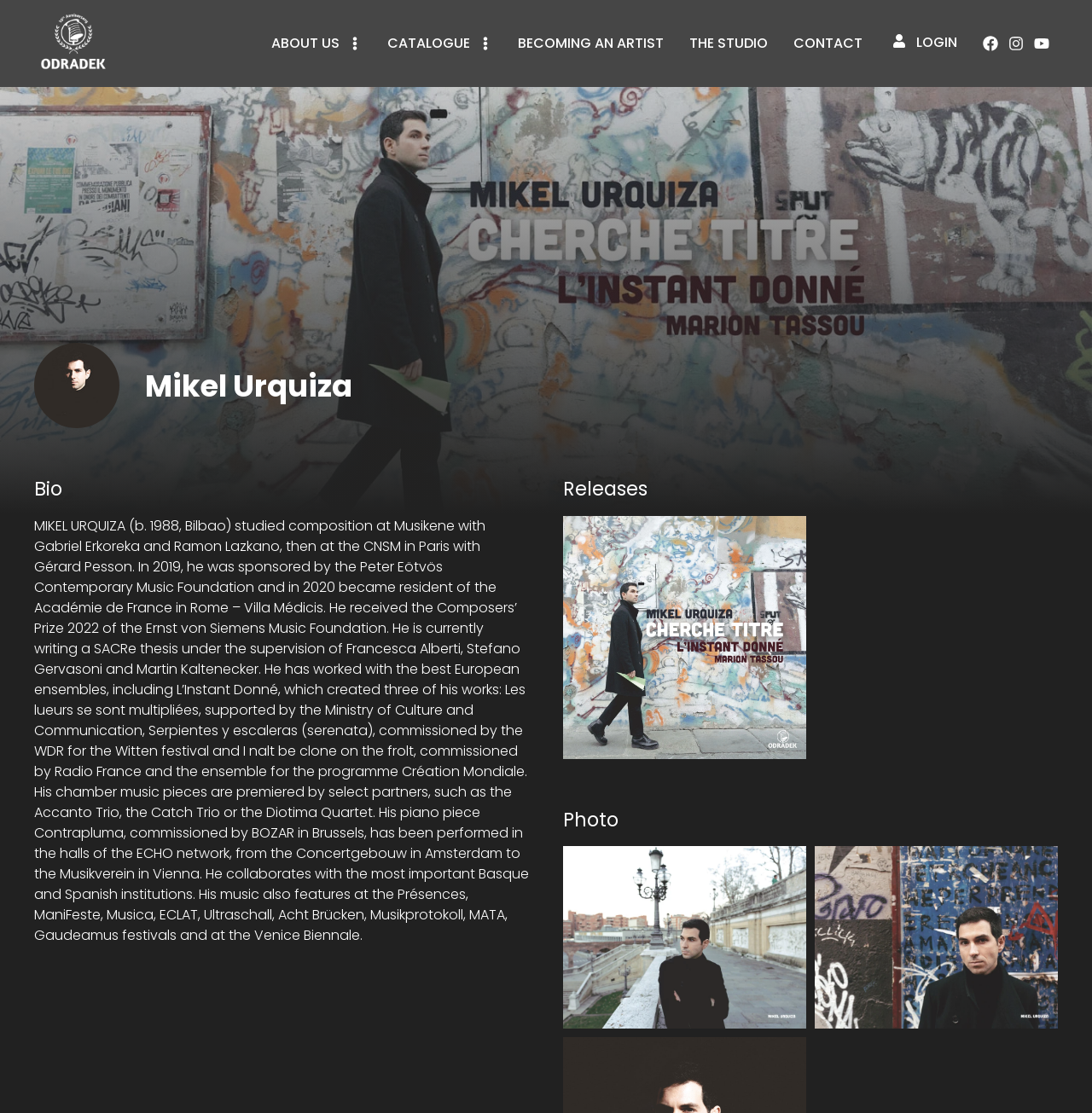Answer the question in one word or a short phrase:
How many images are present in the photo section?

2